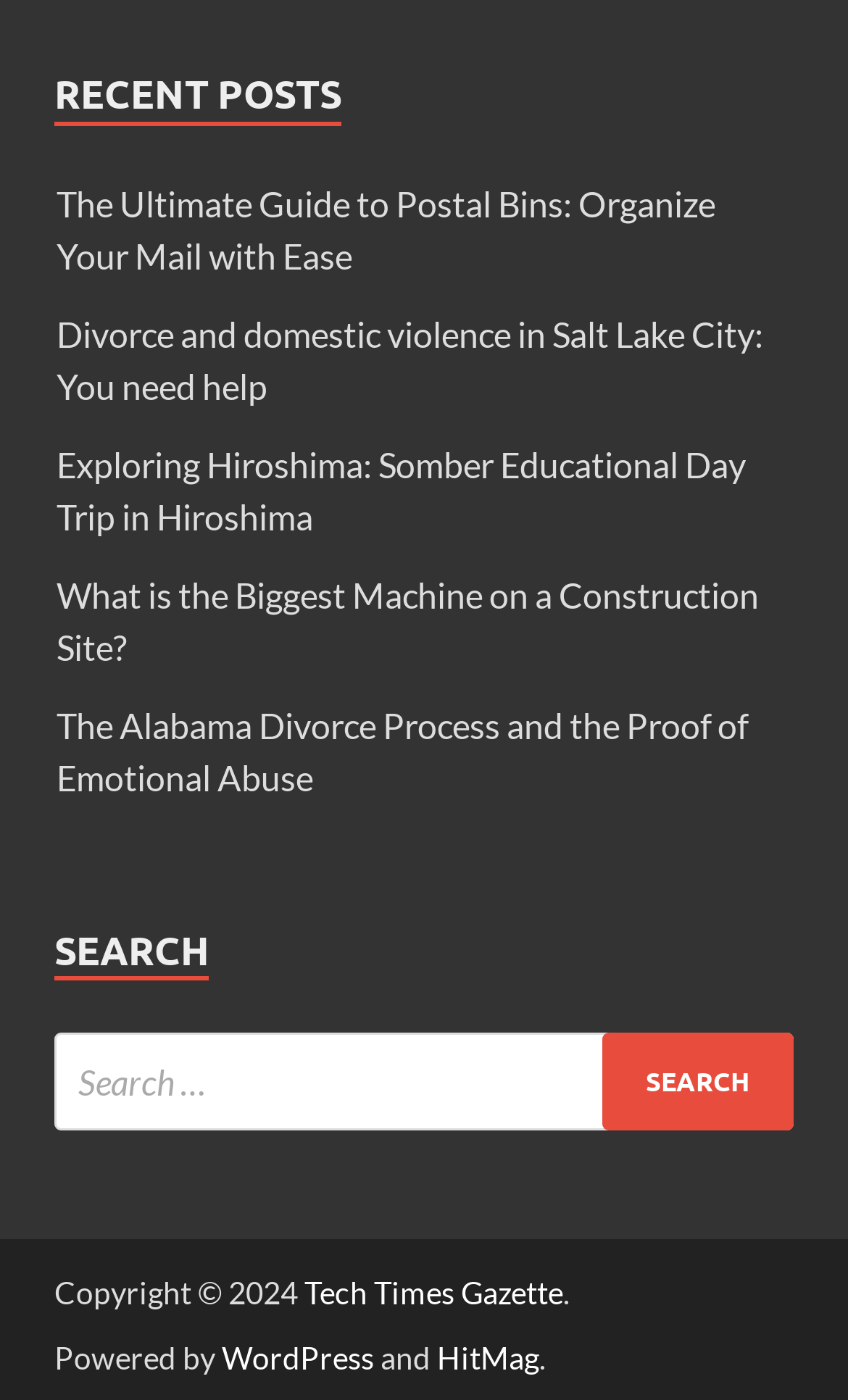What is the category of the first post?
Please use the image to provide an in-depth answer to the question.

The first post is titled 'The Ultimate Guide to Postal Bins: Organize Your Mail with Ease', which suggests that the category of the post is related to postal bins or mail organization.